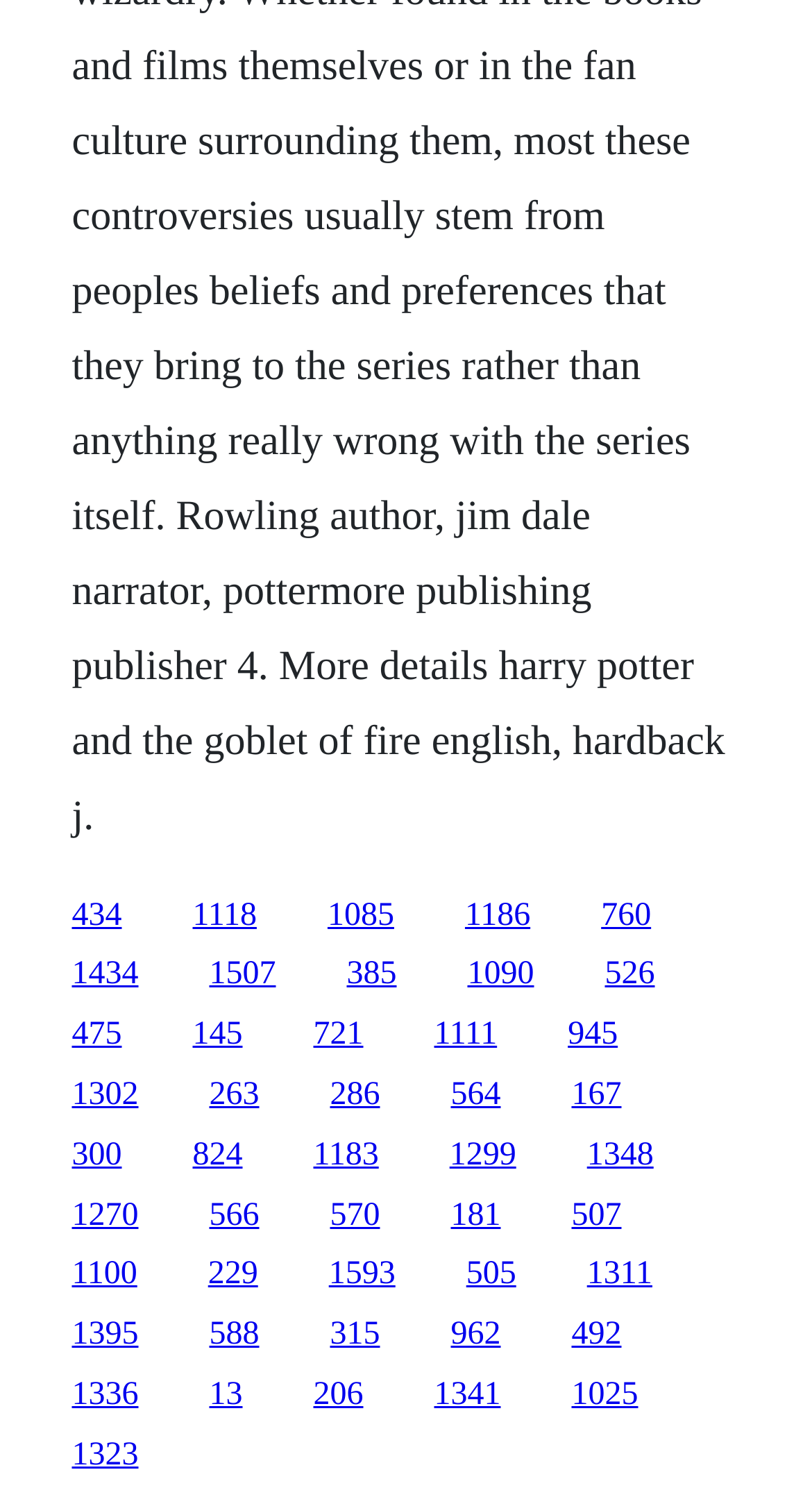Can you specify the bounding box coordinates of the area that needs to be clicked to fulfill the following instruction: "click the third link"?

[0.403, 0.596, 0.485, 0.62]